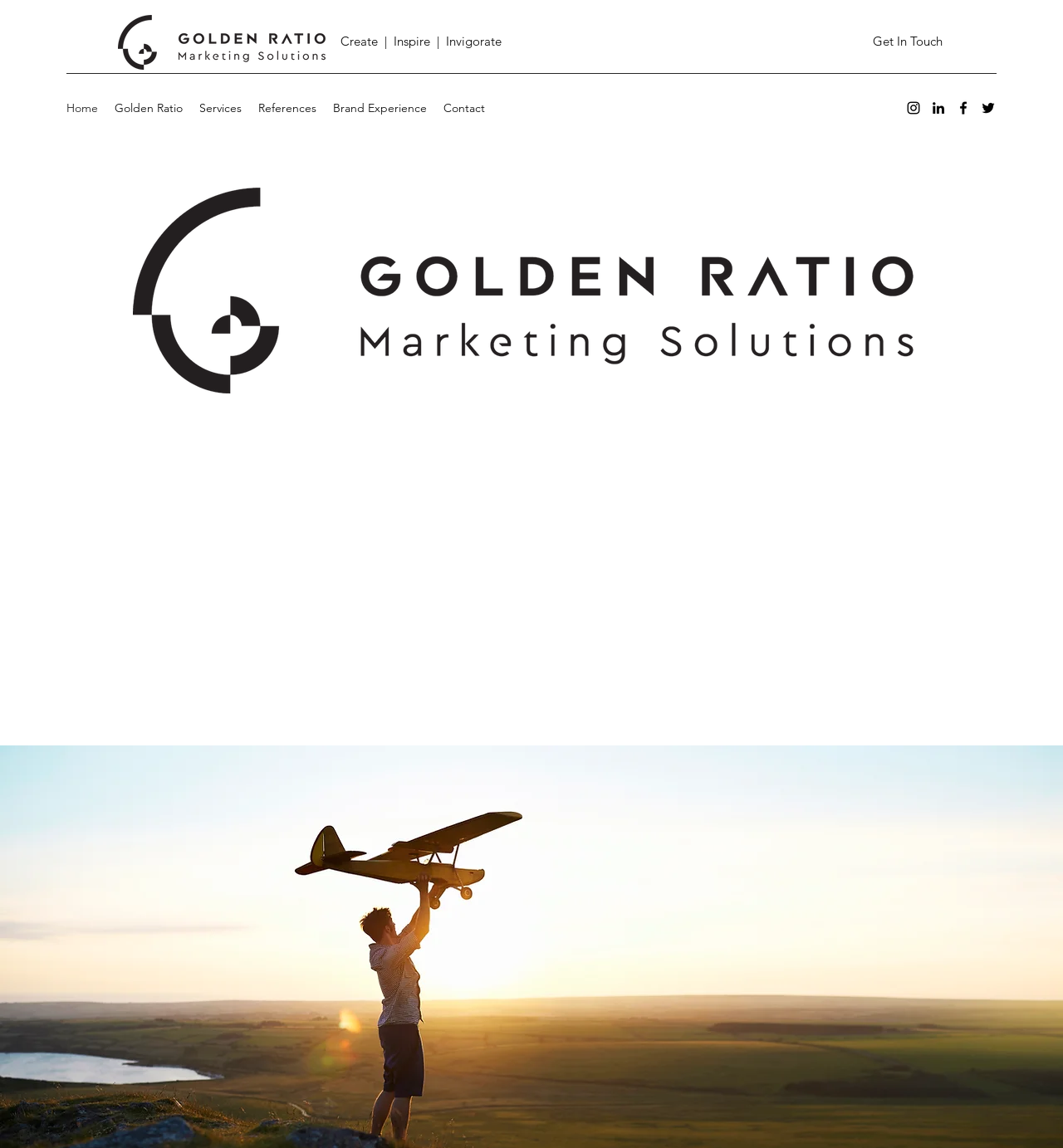Please extract the webpage's main title and generate its text content.

TAKE YOUR BRAND TO NEW HEIGHTS